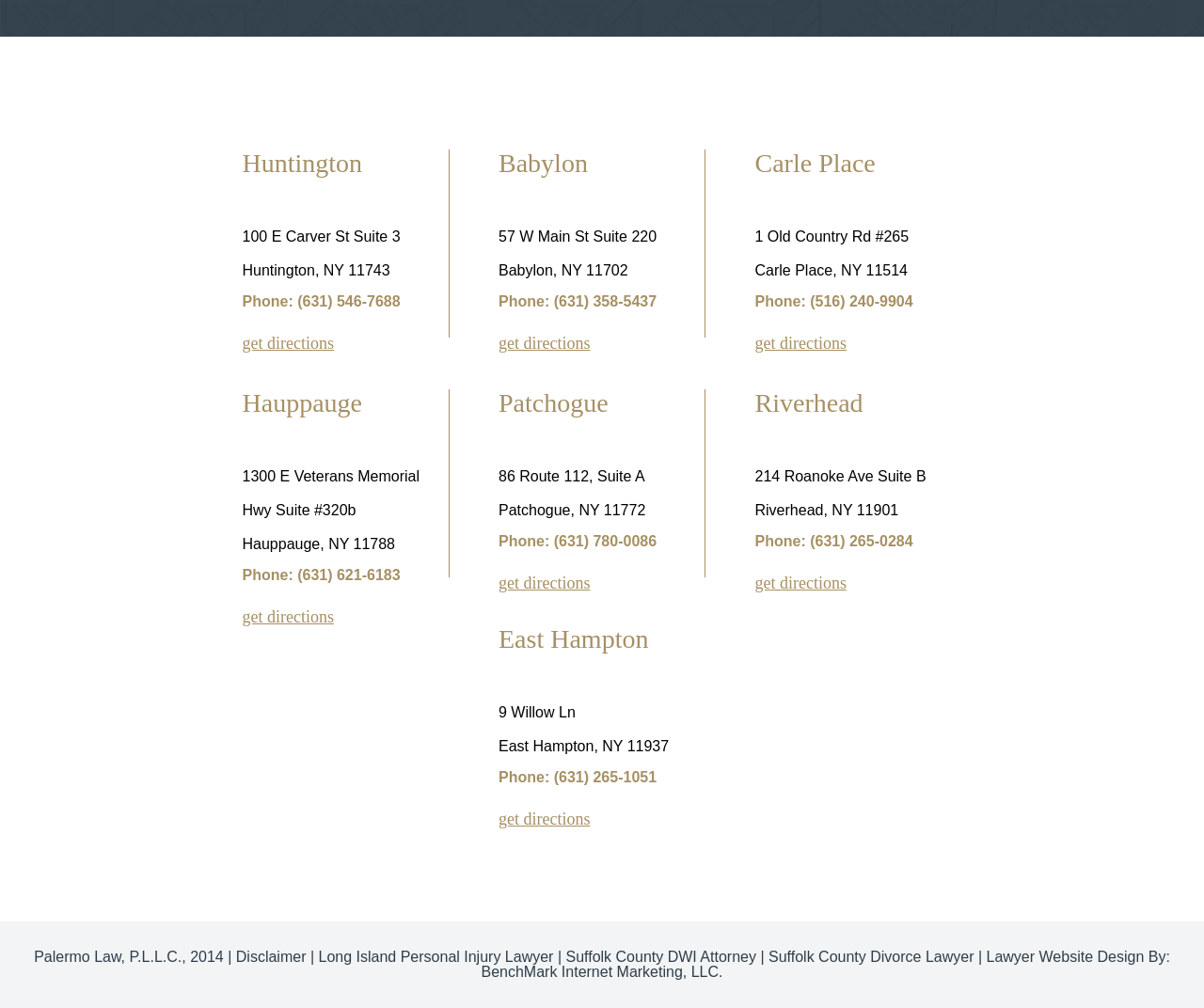Locate the bounding box coordinates of the UI element described by: "Patchogue". The bounding box coordinates should consist of four float numbers between 0 and 1, i.e., [left, top, right, bottom].

[0.414, 0.385, 0.505, 0.414]